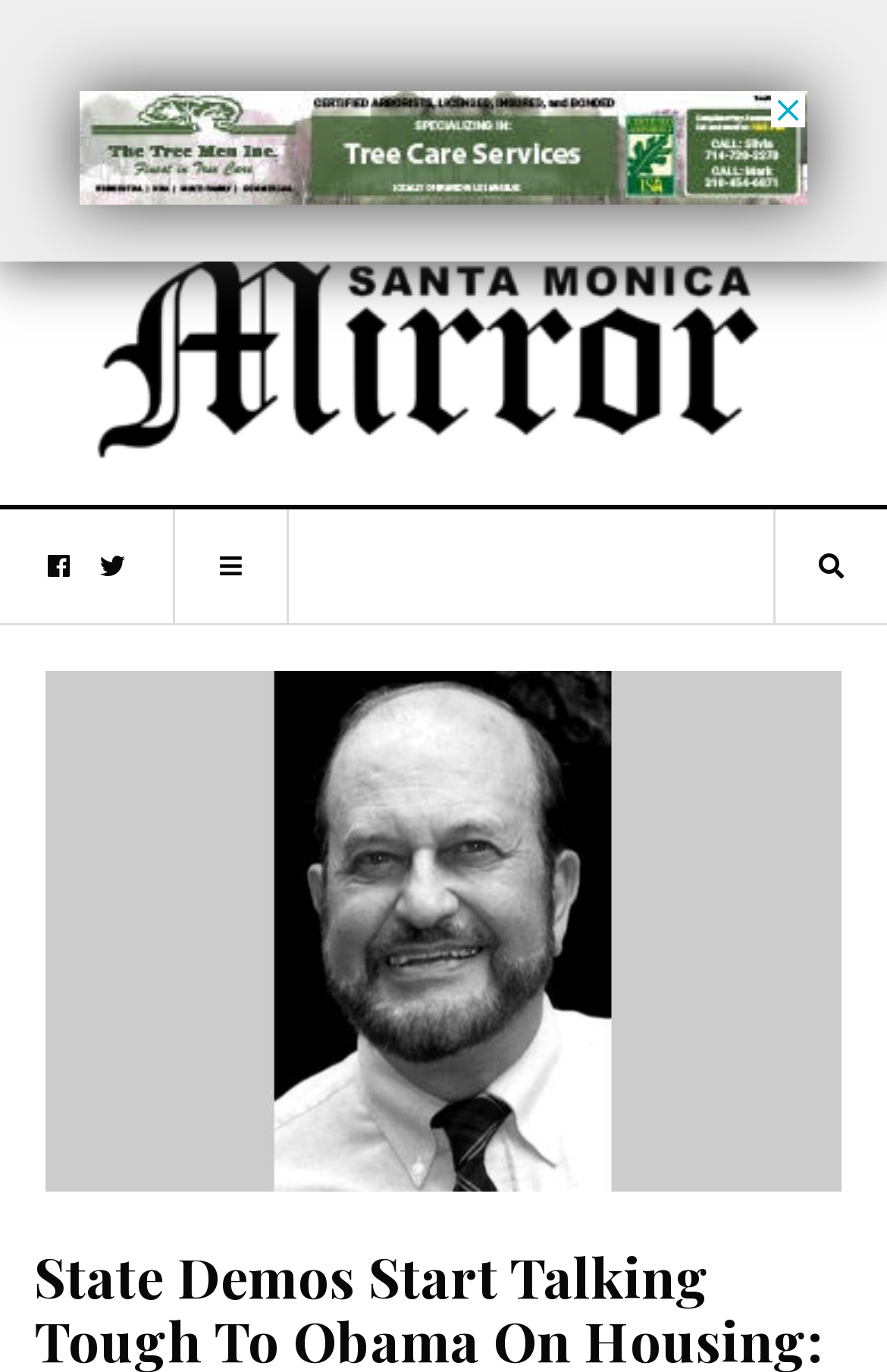What is the name of the columnist?
Your answer should be a single word or phrase derived from the screenshot.

Thomas B. Elias